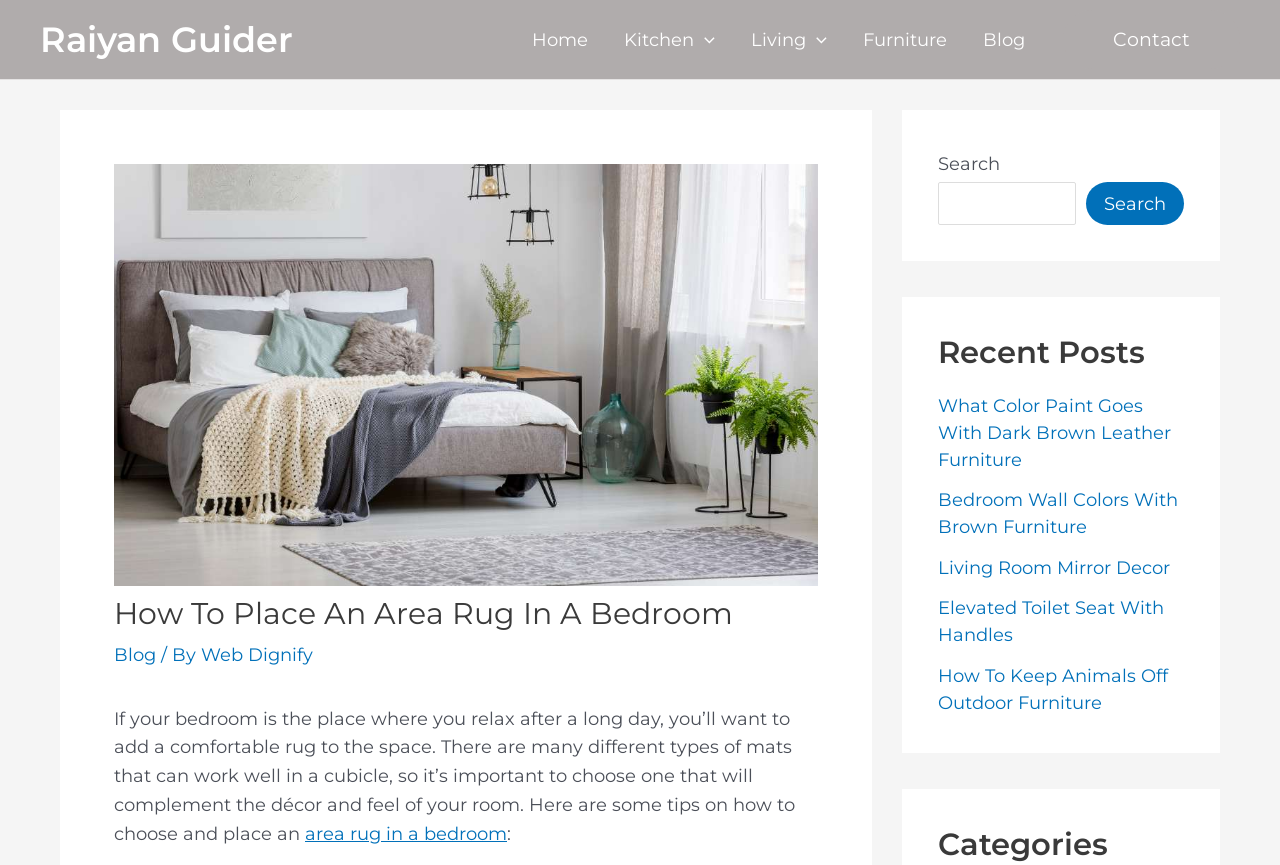Please determine the bounding box coordinates of the element to click in order to execute the following instruction: "Contact the website owner". The coordinates should be four float numbers between 0 and 1, specified as [left, top, right, bottom].

[0.83, 0.012, 0.969, 0.08]